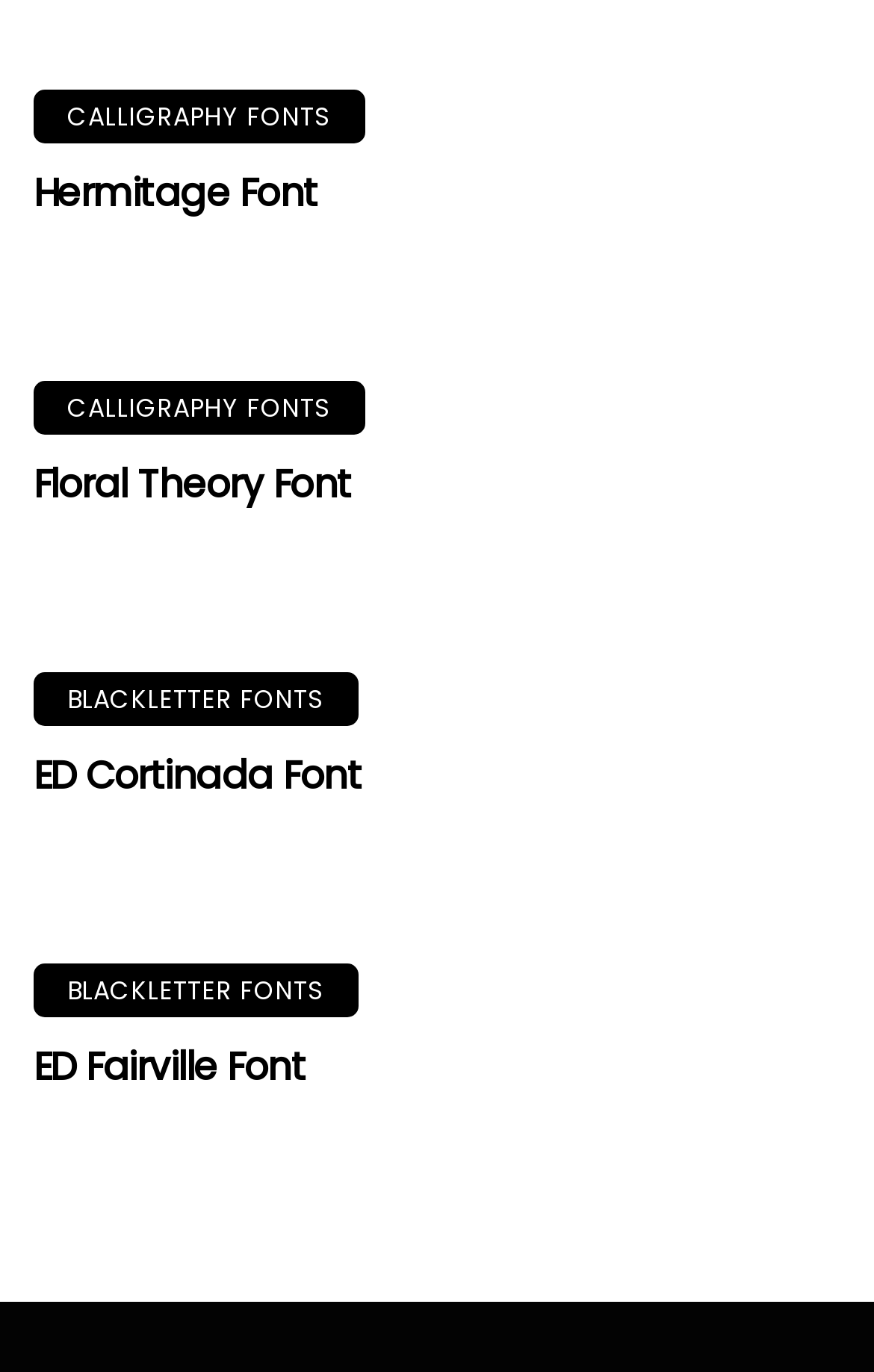Locate the bounding box coordinates of the area you need to click to fulfill this instruction: 'Browse ED Cortinada Font'. The coordinates must be in the form of four float numbers ranging from 0 to 1: [left, top, right, bottom].

[0.705, 0.489, 0.962, 0.652]